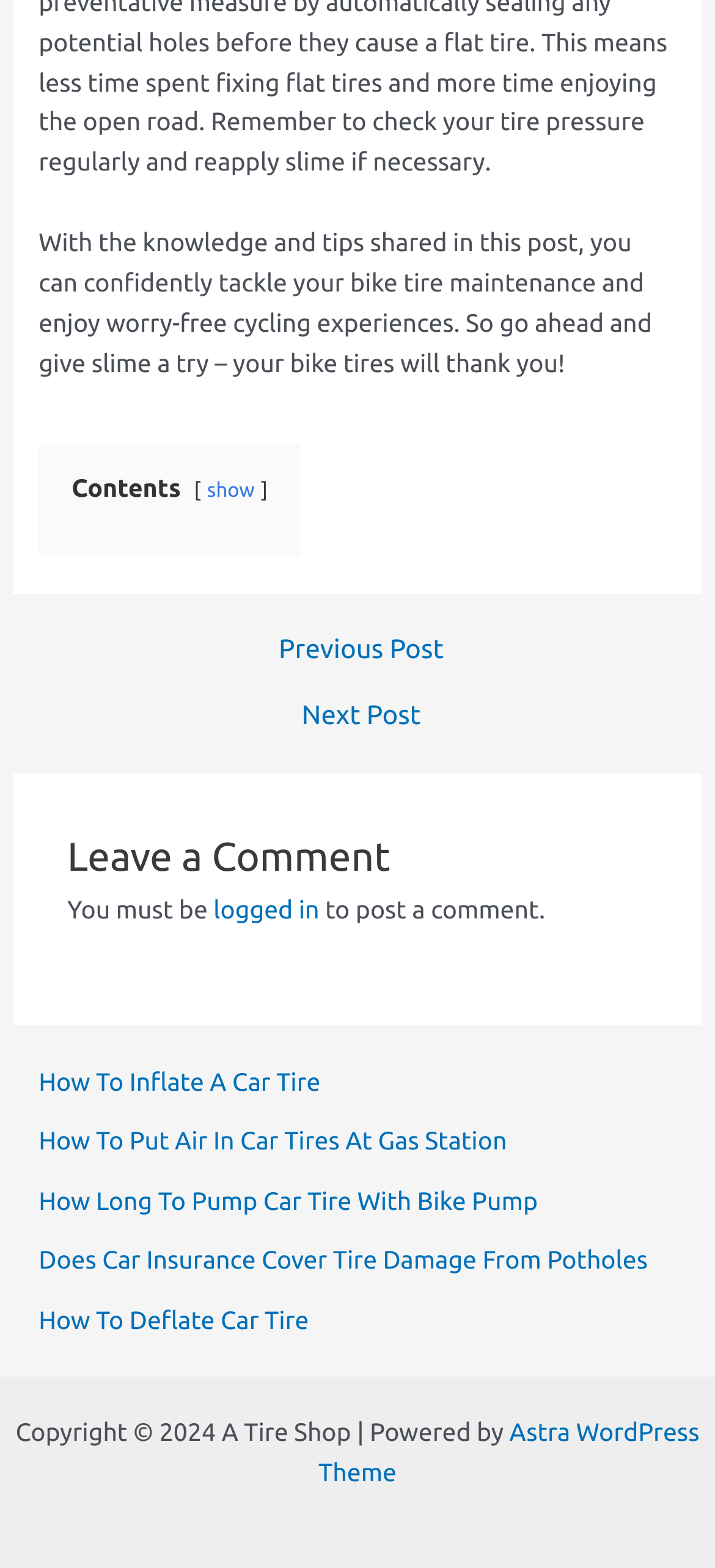Find the bounding box of the web element that fits this description: "logged in".

[0.299, 0.57, 0.447, 0.589]